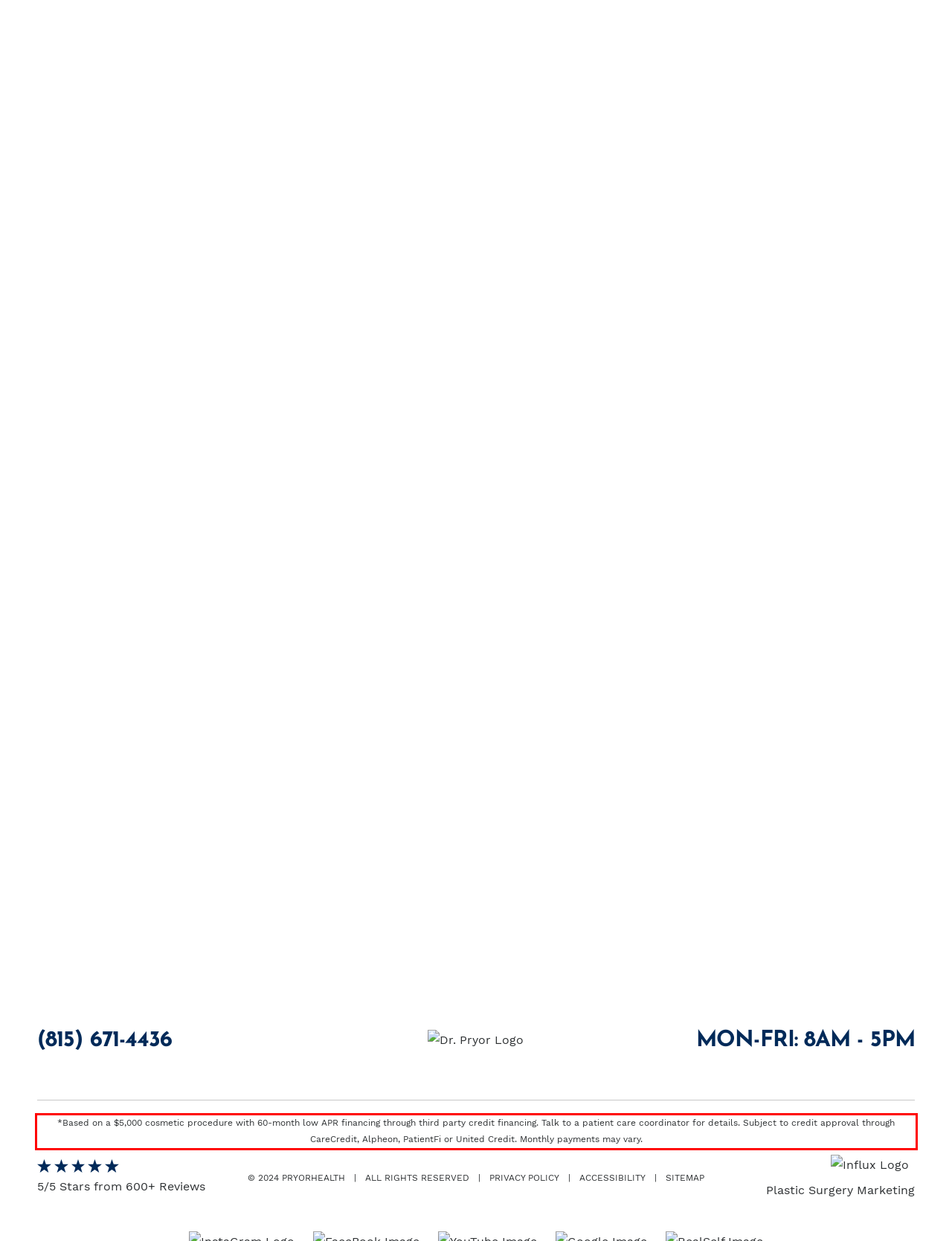Given a screenshot of a webpage, identify the red bounding box and perform OCR to recognize the text within that box.

*Based on a $5,000 cosmetic procedure with 60-month low APR financing through third party credit financing. Talk to a patient care coordinator for details. Subject to credit approval through CareCredit, Alpheon, PatientFi or United Credit. Monthly payments may vary.